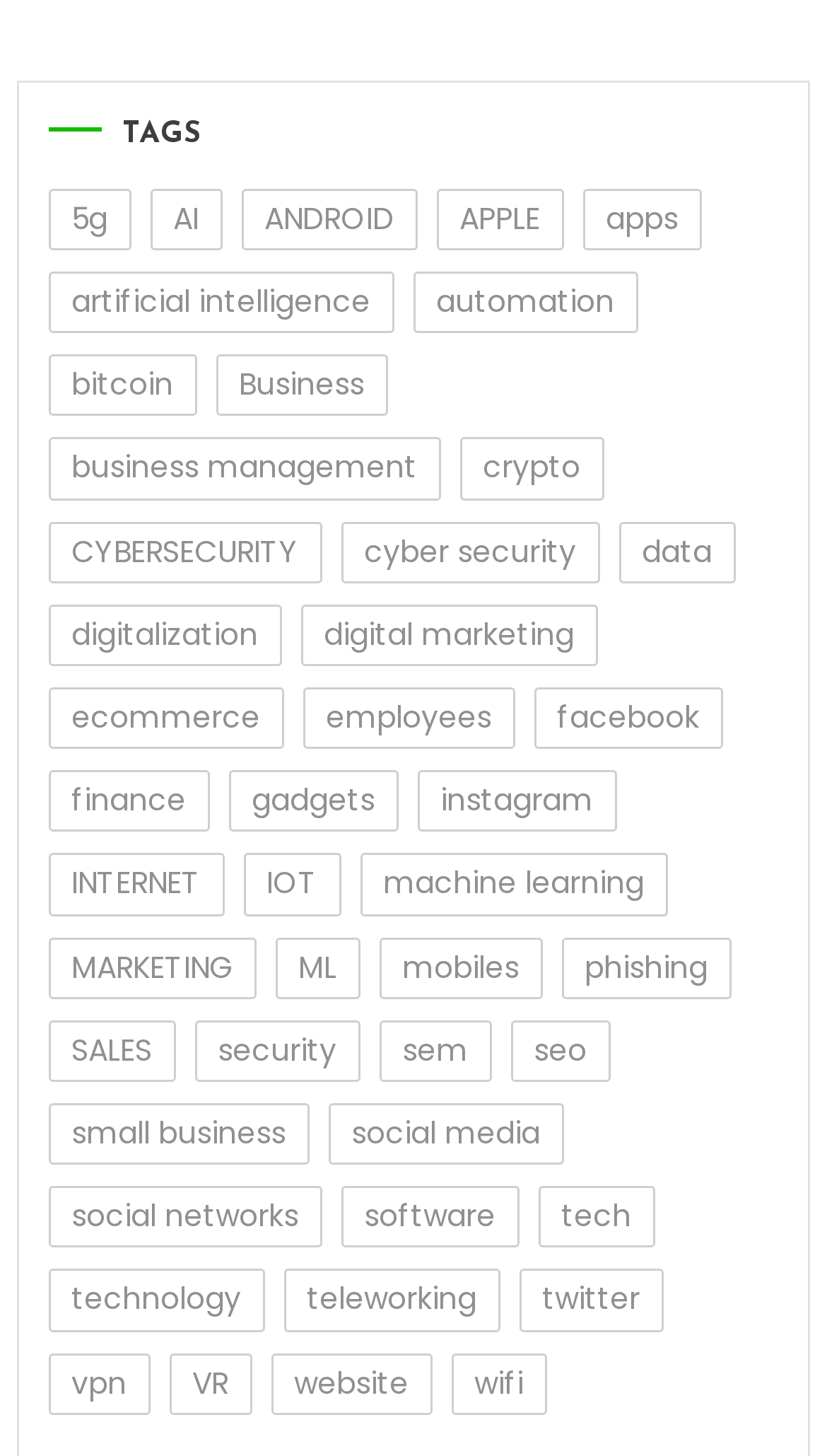Given the content of the image, can you provide a detailed answer to the question?
What is the category located at the bottom-left corner?

By examining the bounding box coordinates, I determined that the category located at the bottom-left corner is 'vpn', which is located at [0.058, 0.929, 0.182, 0.971].